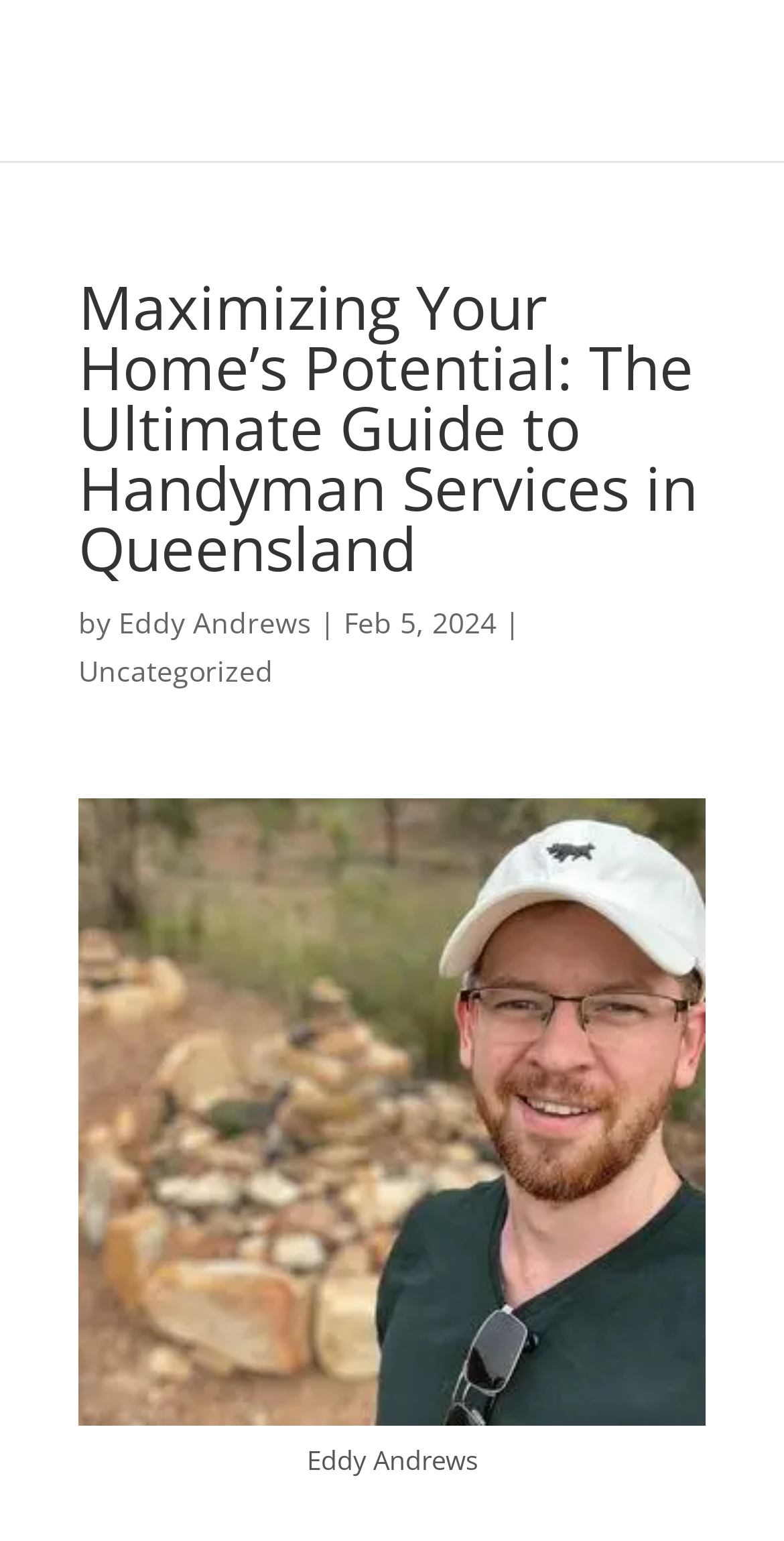How many images are on the webpage?
Provide a detailed and extensive answer to the question.

There are two images on the webpage. One is the logo or icon of 'Eddy Andrews' located at the top of the webpage, and the other is a larger image located below the main heading of the webpage.